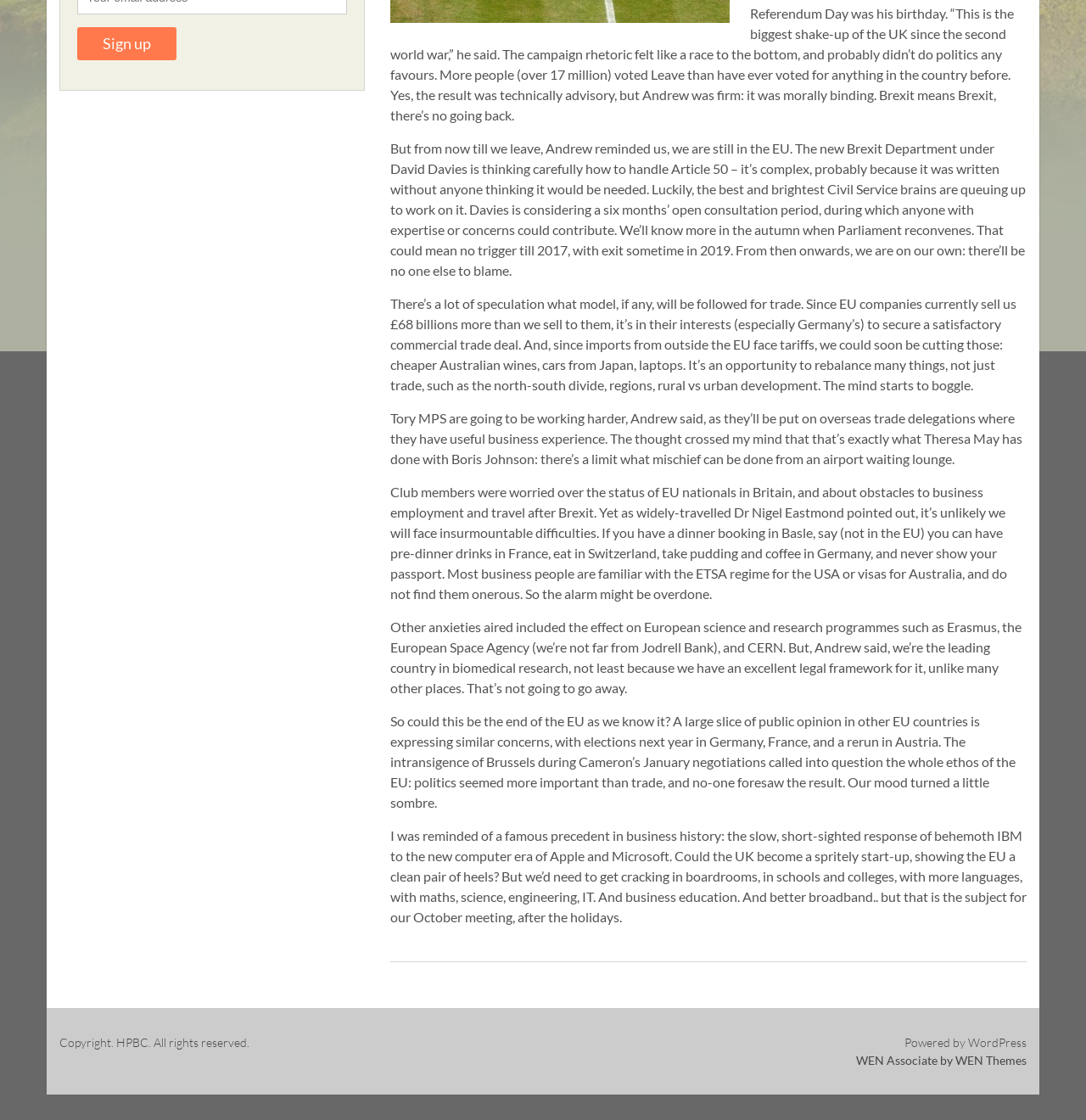Determine the bounding box coordinates for the HTML element mentioned in the following description: "Powered by WordPress". The coordinates should be a list of four floats ranging from 0 to 1, represented as [left, top, right, bottom].

[0.512, 0.923, 0.945, 0.939]